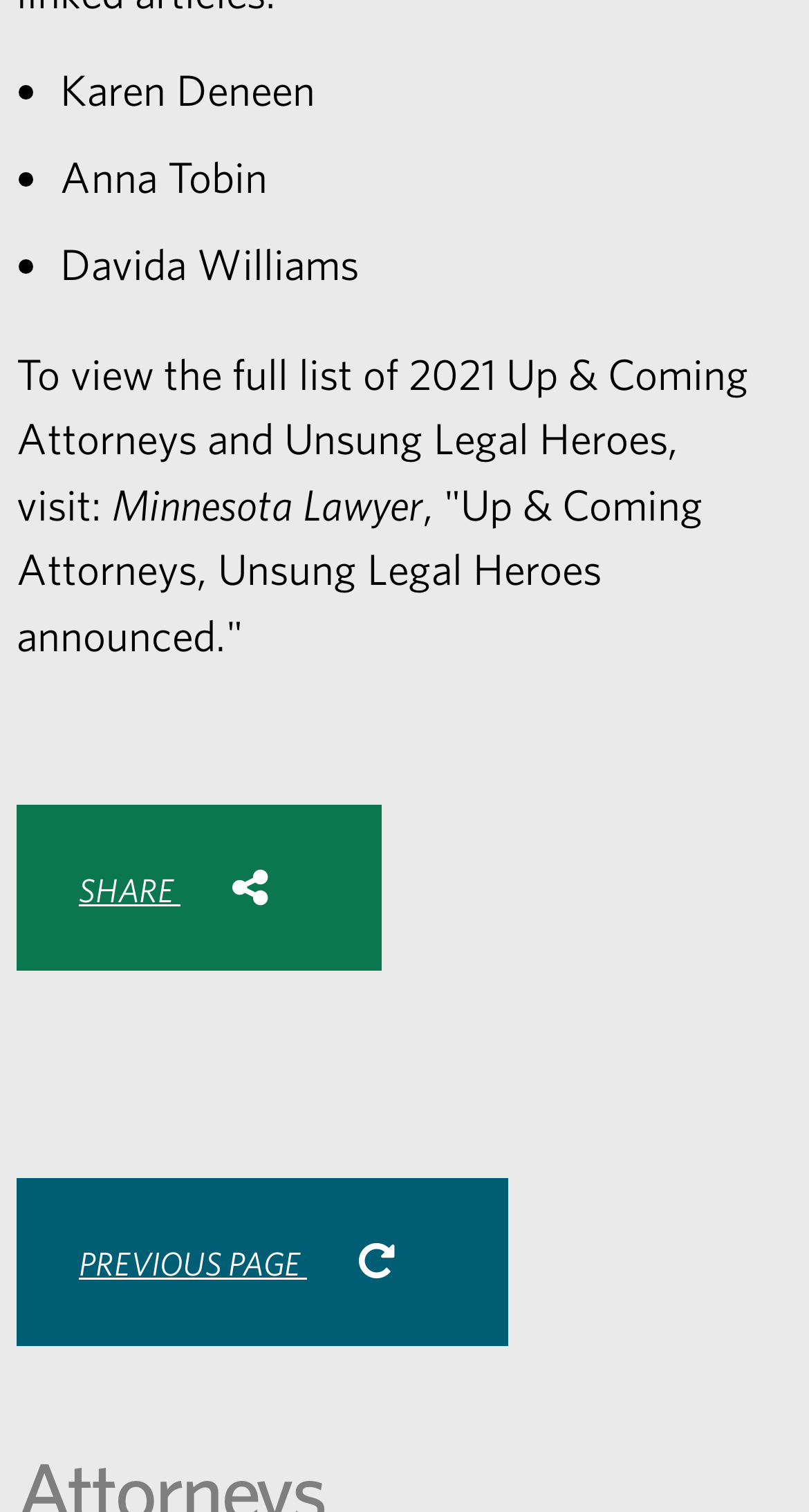What is the name of the first attorney listed?
Please respond to the question with as much detail as possible.

The first list marker '•' is followed by a link with the text 'Karen Deneen', indicating that she is the first attorney listed.